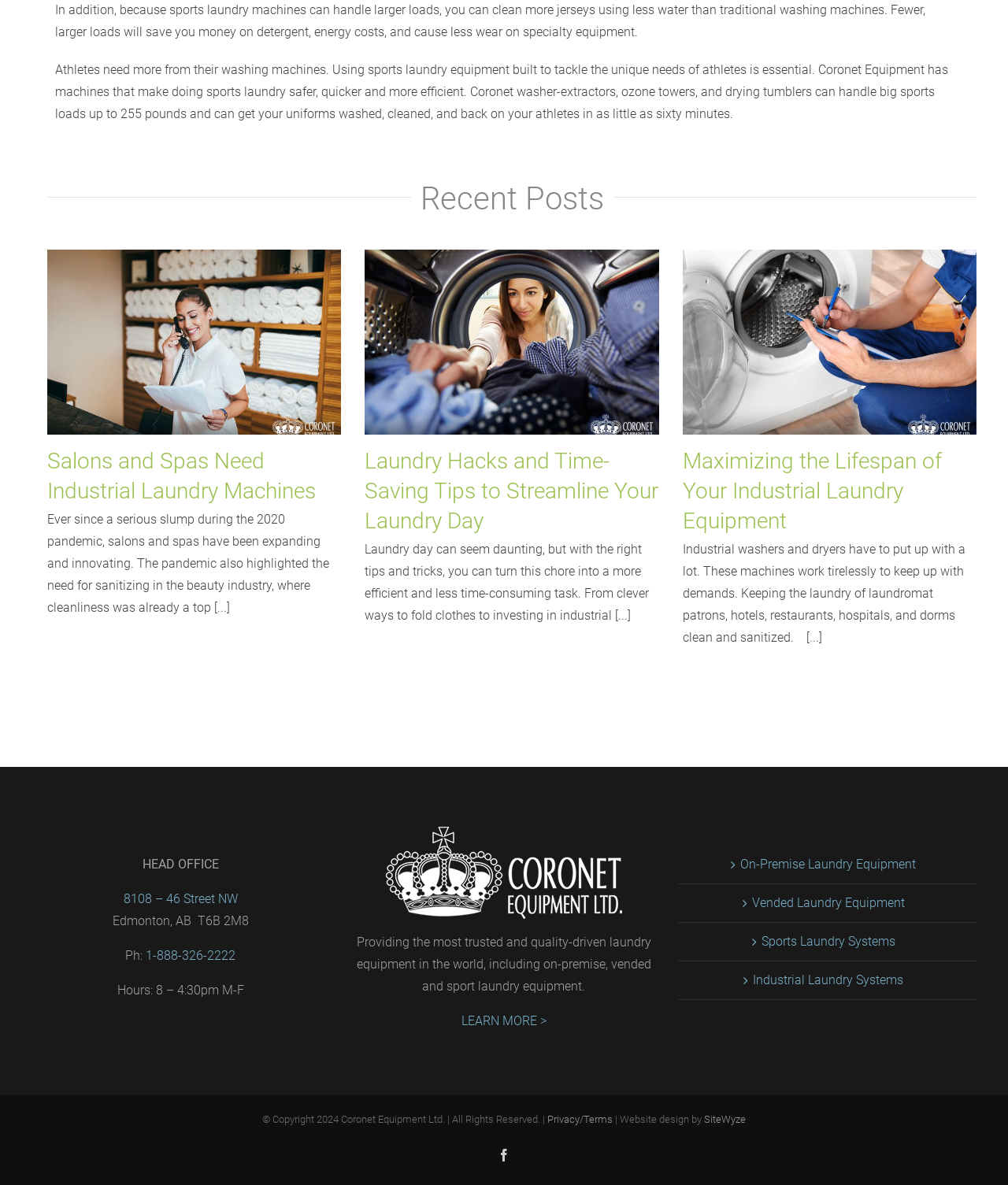Could you highlight the region that needs to be clicked to execute the instruction: "View Salons and Spas Need Industrial Laundry Machines article"?

[0.047, 0.21, 0.339, 0.367]